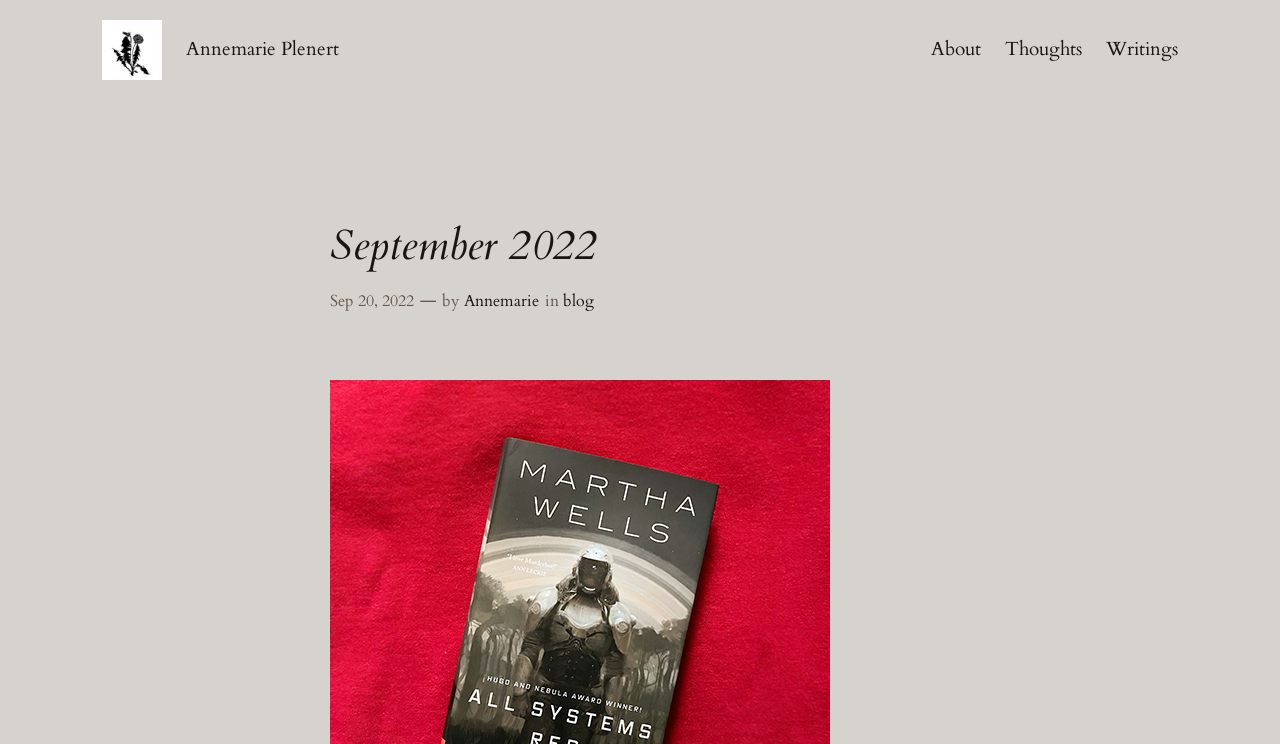Pinpoint the bounding box coordinates of the clickable area necessary to execute the following instruction: "read the blog post from Sep 20, 2022". The coordinates should be given as four float numbers between 0 and 1, namely [left, top, right, bottom].

[0.258, 0.389, 0.323, 0.419]